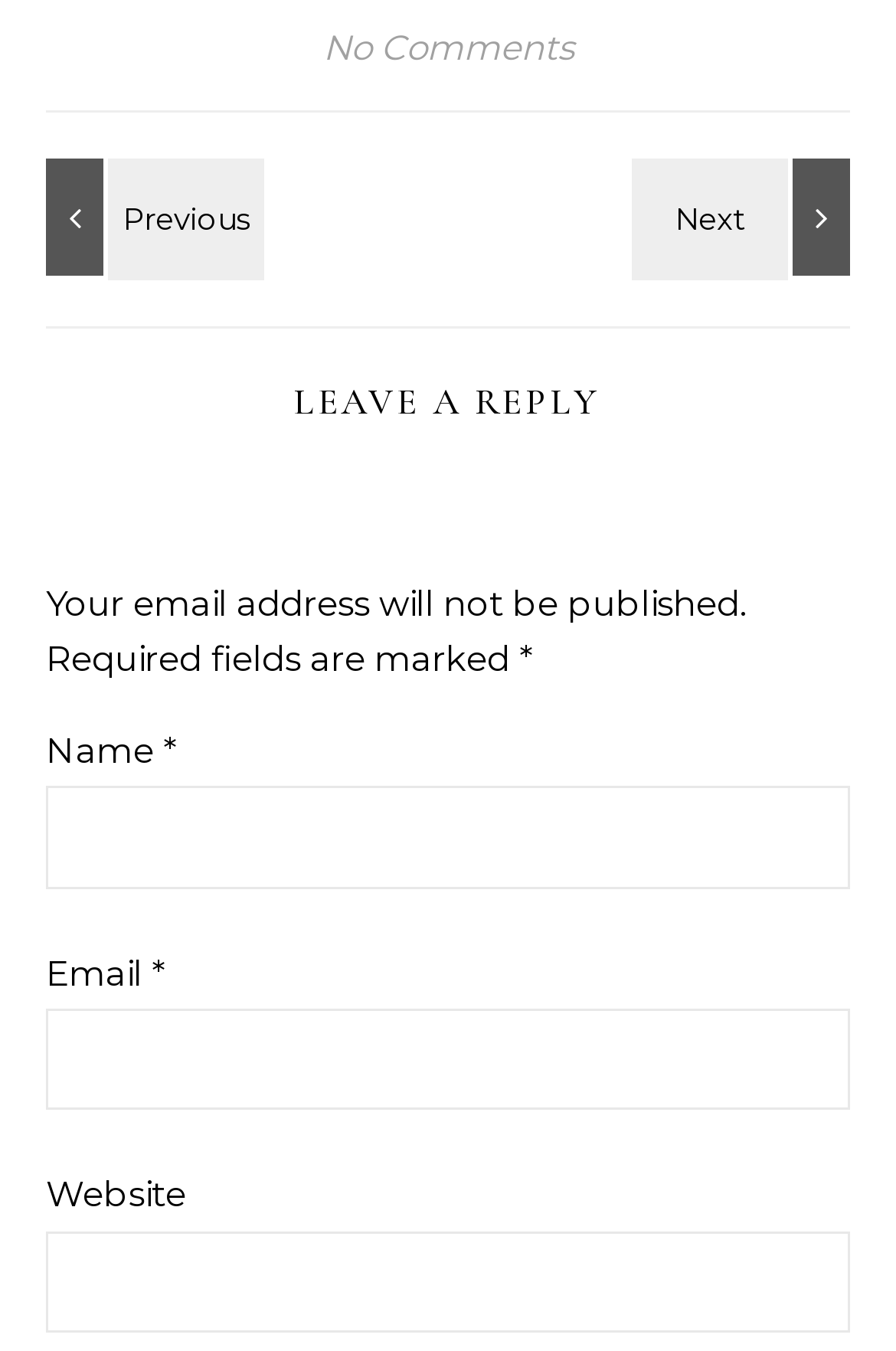Provide the bounding box coordinates in the format (top-left x, top-left y, bottom-right x, bottom-right y). All values are floating point numbers between 0 and 1. Determine the bounding box coordinate of the UI element described as: parent_node: Email * aria-describedby="email-notes" name="email"

[0.051, 0.747, 0.949, 0.822]